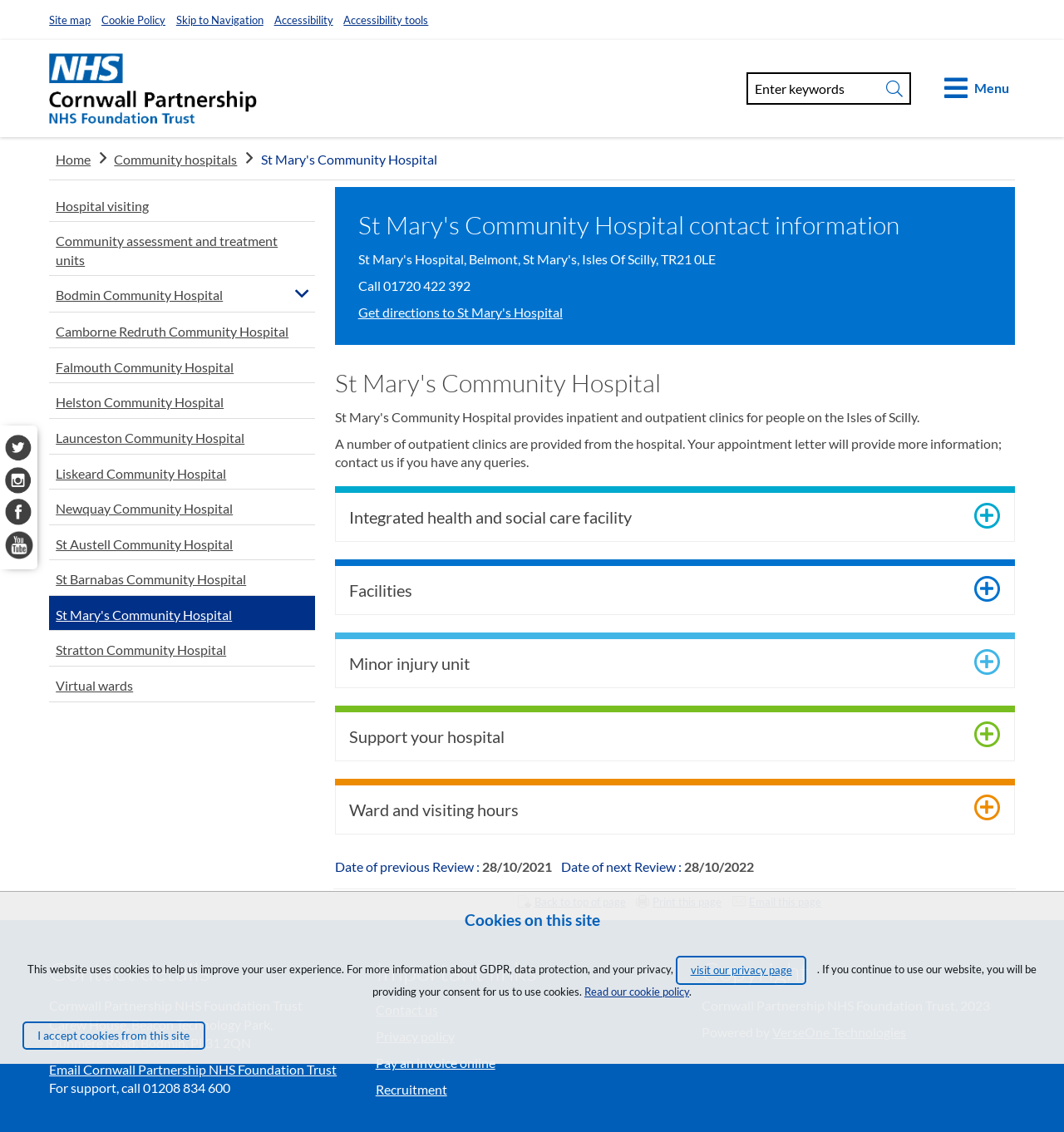What is the name of the facility that provides minor injury unit? Please answer the question using a single word or phrase based on the image.

St Mary's Community Hospital